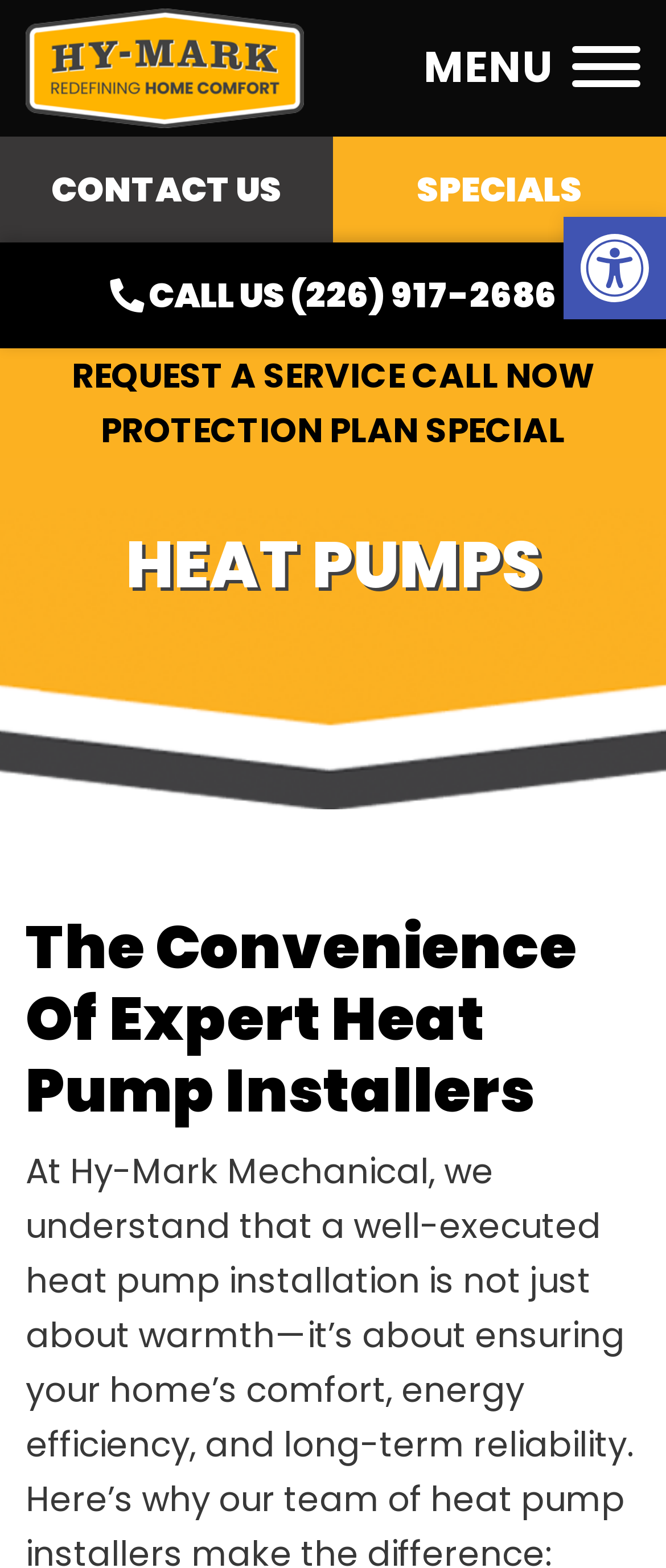Provide the bounding box coordinates for the specified HTML element described in this description: "Contact Us". The coordinates should be four float numbers ranging from 0 to 1, in the format [left, top, right, bottom].

[0.0, 0.087, 0.5, 0.155]